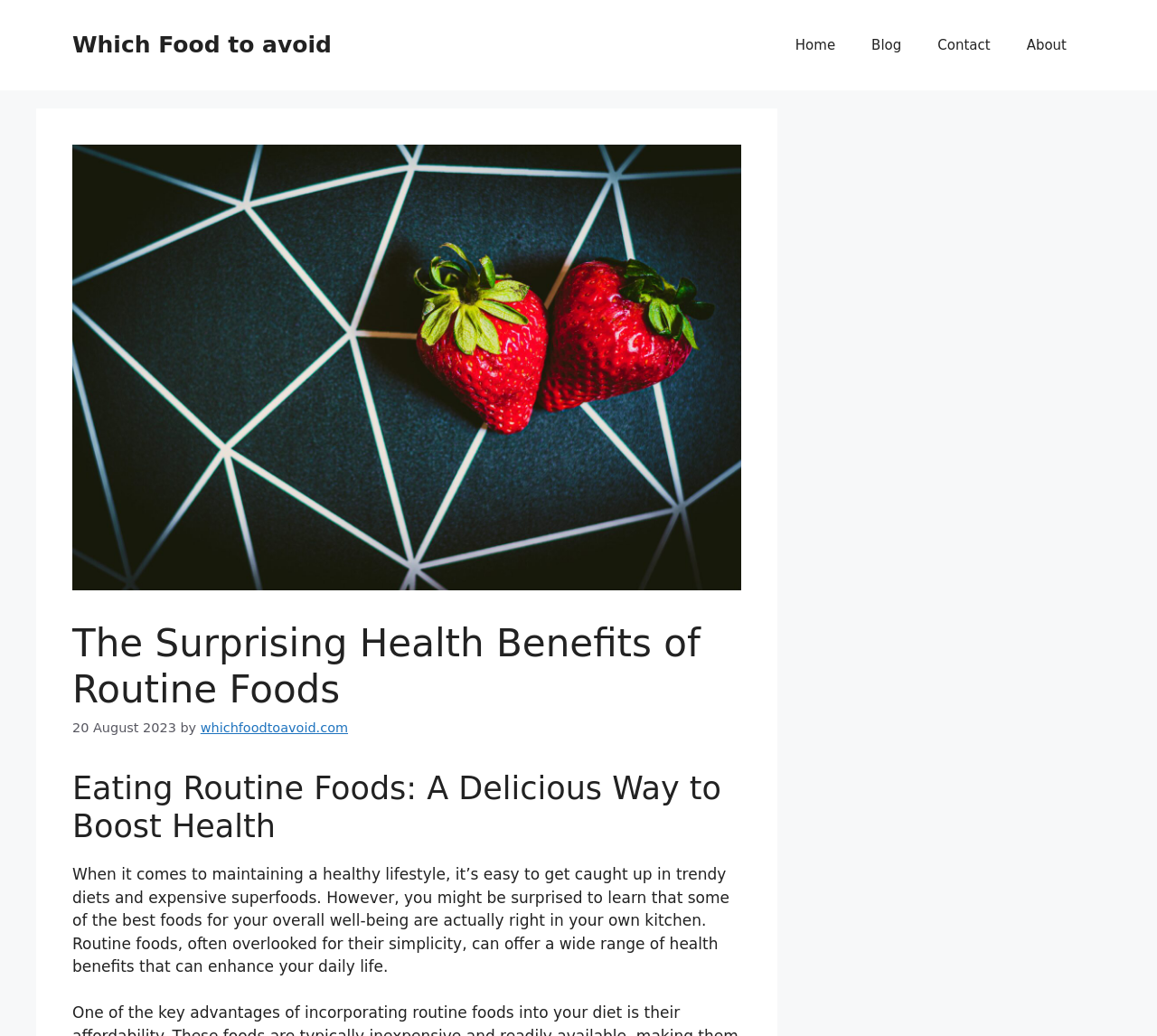What is the image description?
Based on the screenshot, answer the question with a single word or phrase.

red strawberry on green and white textile